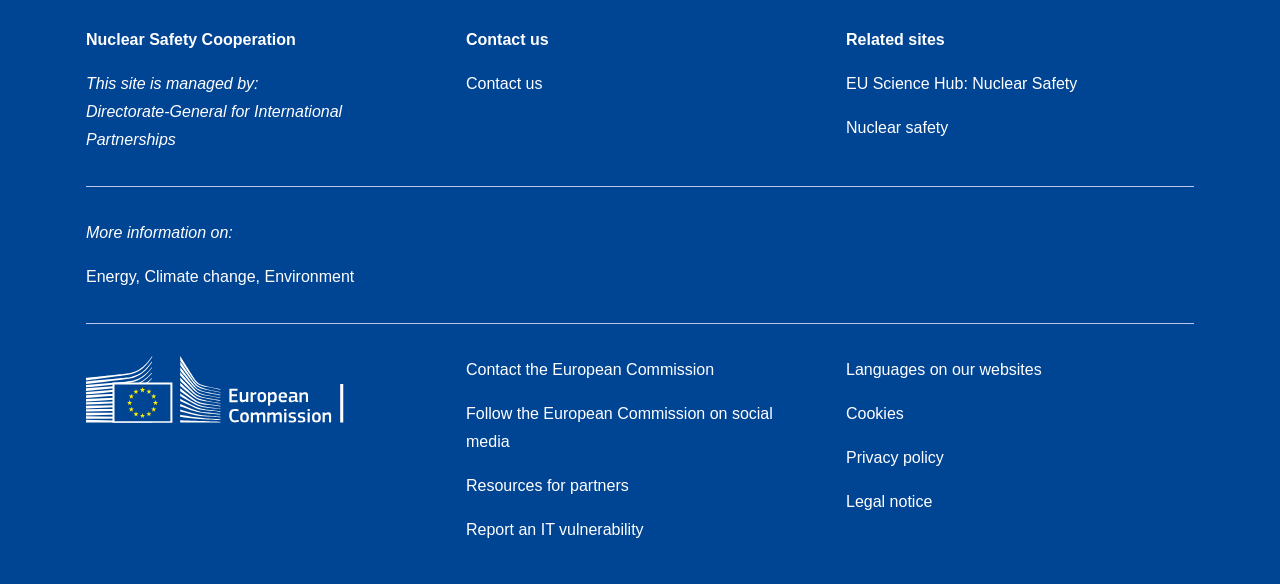How many links are there under 'Related sites'?
Relying on the image, give a concise answer in one word or a brief phrase.

2